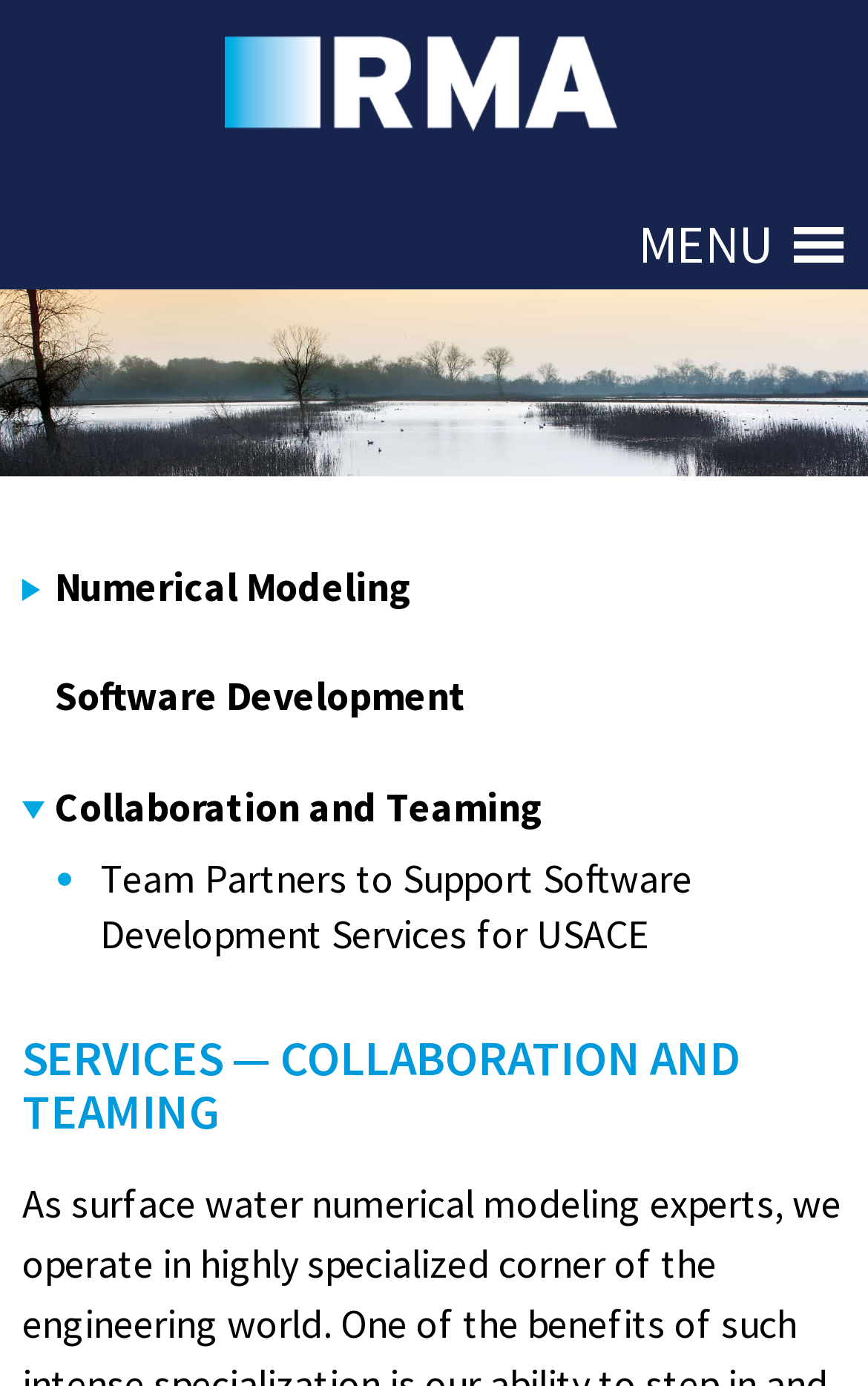Identify the bounding box coordinates for the region to click in order to carry out this instruction: "view Numerical Modeling". Provide the coordinates using four float numbers between 0 and 1, formatted as [left, top, right, bottom].

[0.026, 0.404, 0.473, 0.441]